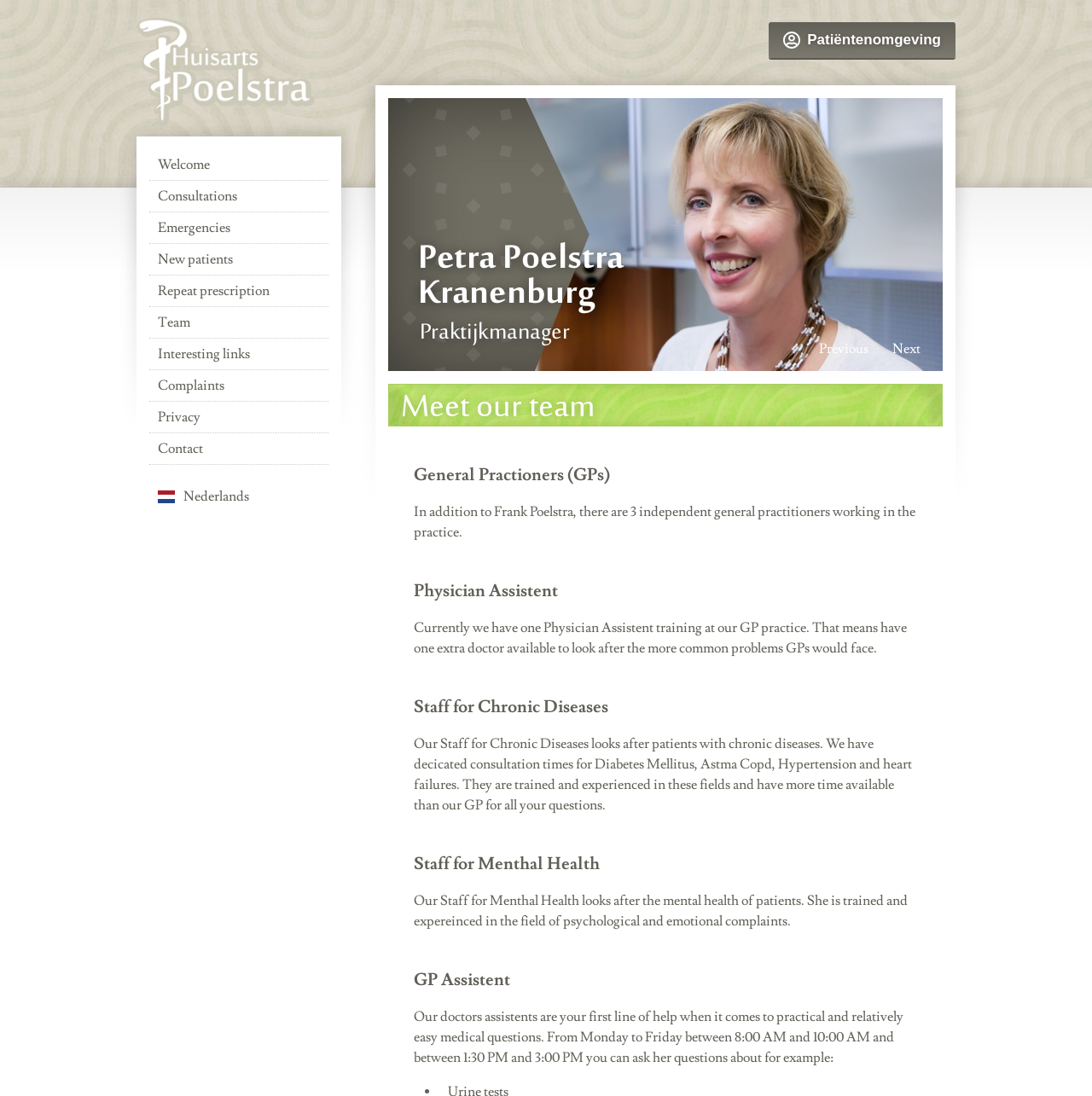Could you locate the bounding box coordinates for the section that should be clicked to accomplish this task: "Click the 'Team' link".

[0.137, 0.28, 0.301, 0.309]